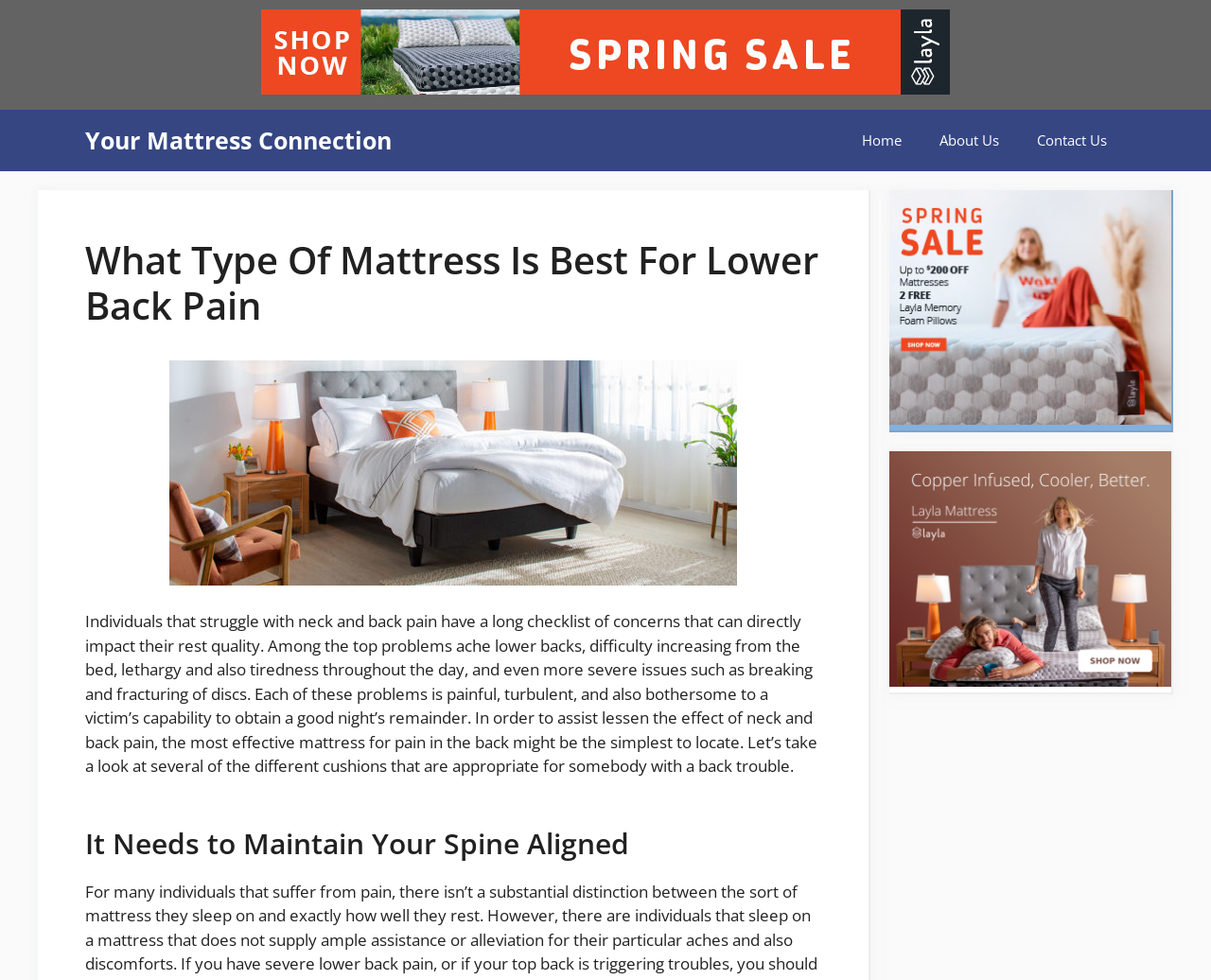What is the purpose of the mattress mentioned in the webpage?
Can you provide a detailed and comprehensive answer to the question?

The webpage mentions that the best mattress for pain in the back might be the simplest to locate, and it discusses the importance of maintaining spine alignment, which suggests that the purpose of the mattress is to alleviate back pain.